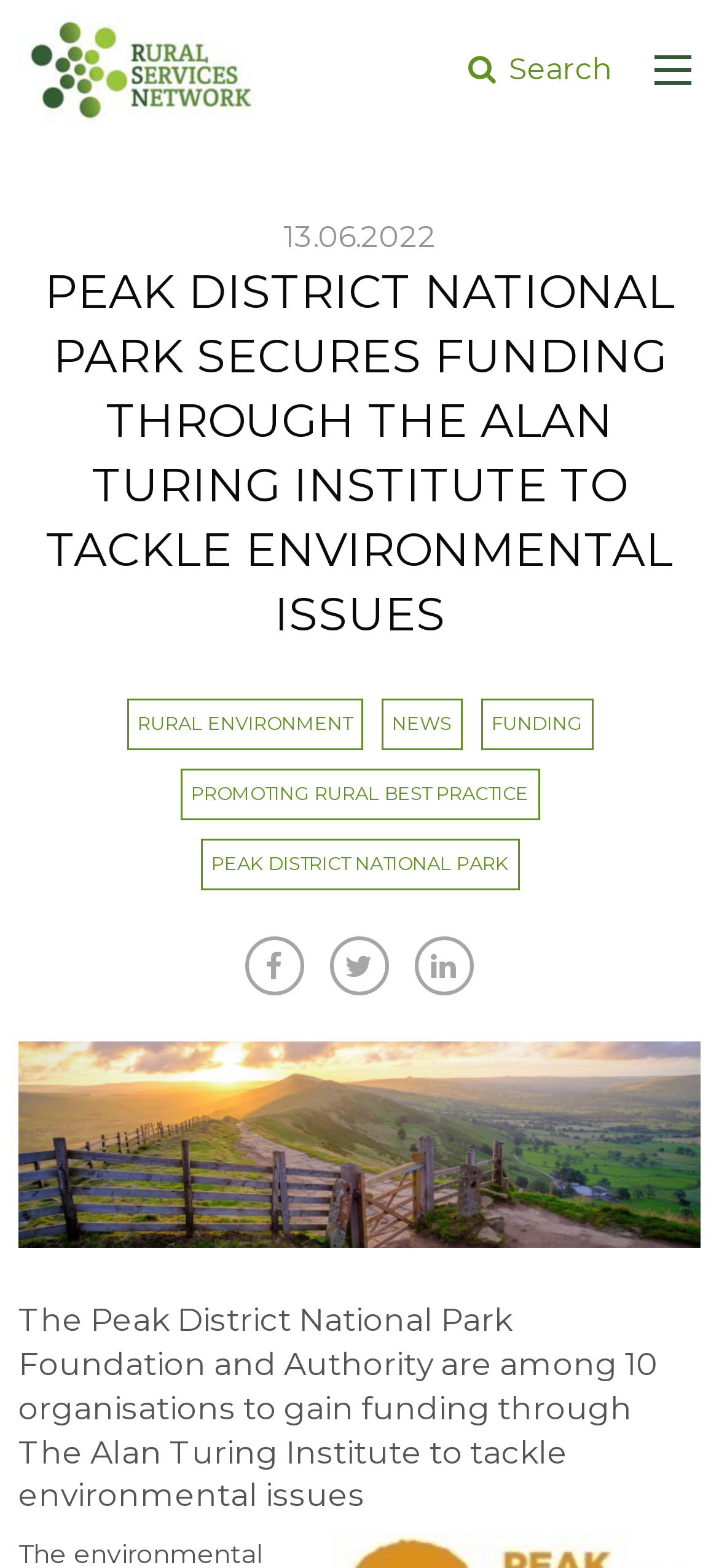Give a detailed account of the webpage, highlighting key information.

The webpage is about the Peak District National Park securing funding through The Alan Turing Institute to tackle environmental issues. At the top left corner, there is a logo of Rural Services Network, accompanied by a link to the same. Next to it, there is a button to open an off-canvas menu on the left side. On the top right side, there is a search link.

Below the top section, there is a date "13.06.2022" displayed. The main heading "PEAK DISTRICT NATIONAL PARK SECURES FUNDING THROUGH THE ALAN TURING INSTITUTE TO TACKLE ENVIRONMENTAL ISSUES" is prominently displayed across the page.

Underneath the main heading, there are five links arranged horizontally, categorized by topics: "RURAL ENVIRONMENT", "NEWS", "FUNDING", "PROMOTING RURAL BEST PRACTICE", and "PEAK DISTRICT NATIONAL PARK". 

Further down, there are three social media links to Facebook, Linkedin, and another Linkedin, positioned side by side. Below these links, there is a large image that spans the width of the page. 

Finally, there is a subheading that summarizes the article, stating that the Peak District National Park Foundation and Authority are among 10 organisations to gain funding through The Alan Turing Institute to tackle environmental issues.